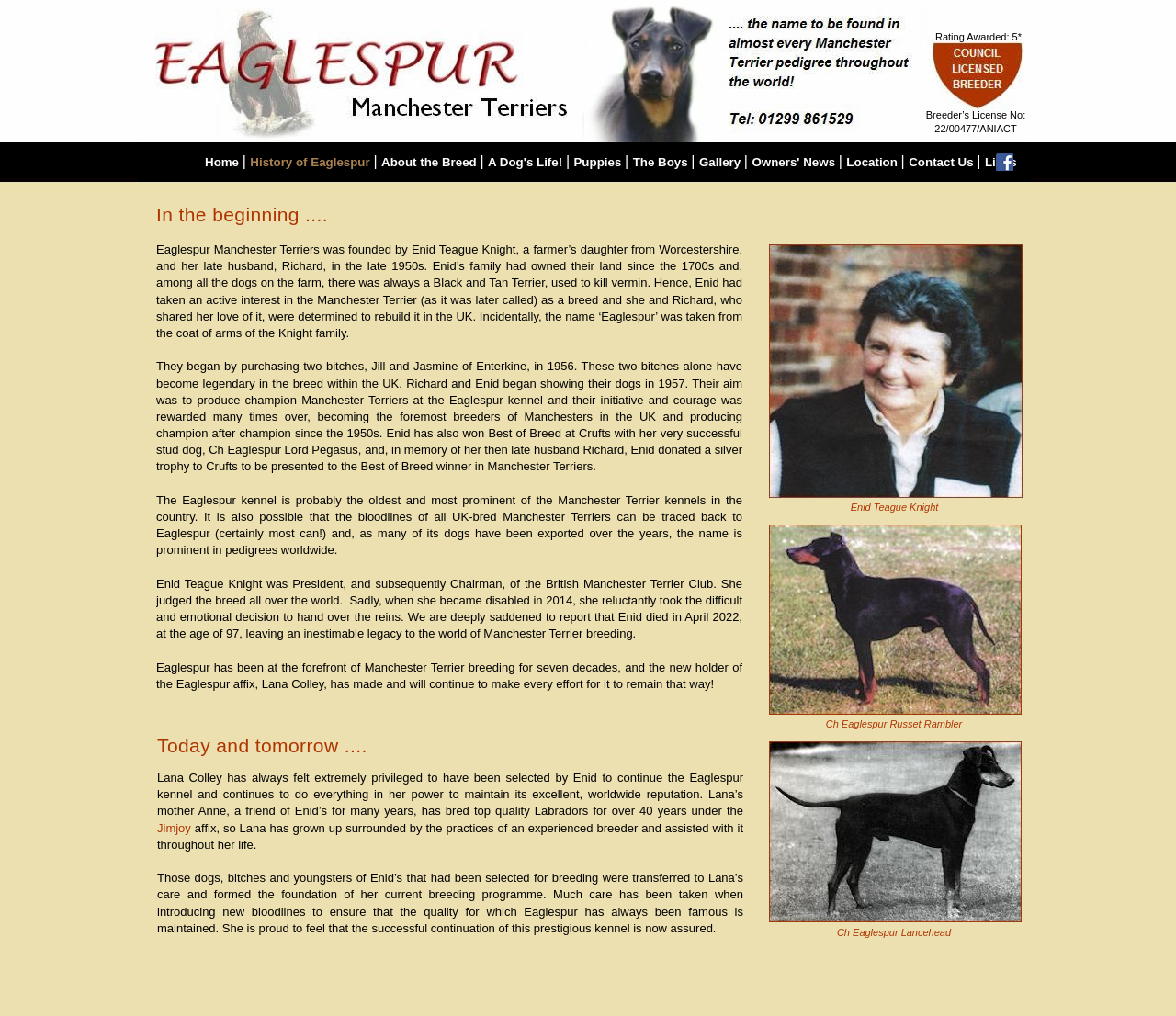Given the description Products, predict the bounding box coordinates of the UI element. Ensure the coordinates are in the format (top-left x, top-left y, bottom-right x, bottom-right y) and all values are between 0 and 1.

None